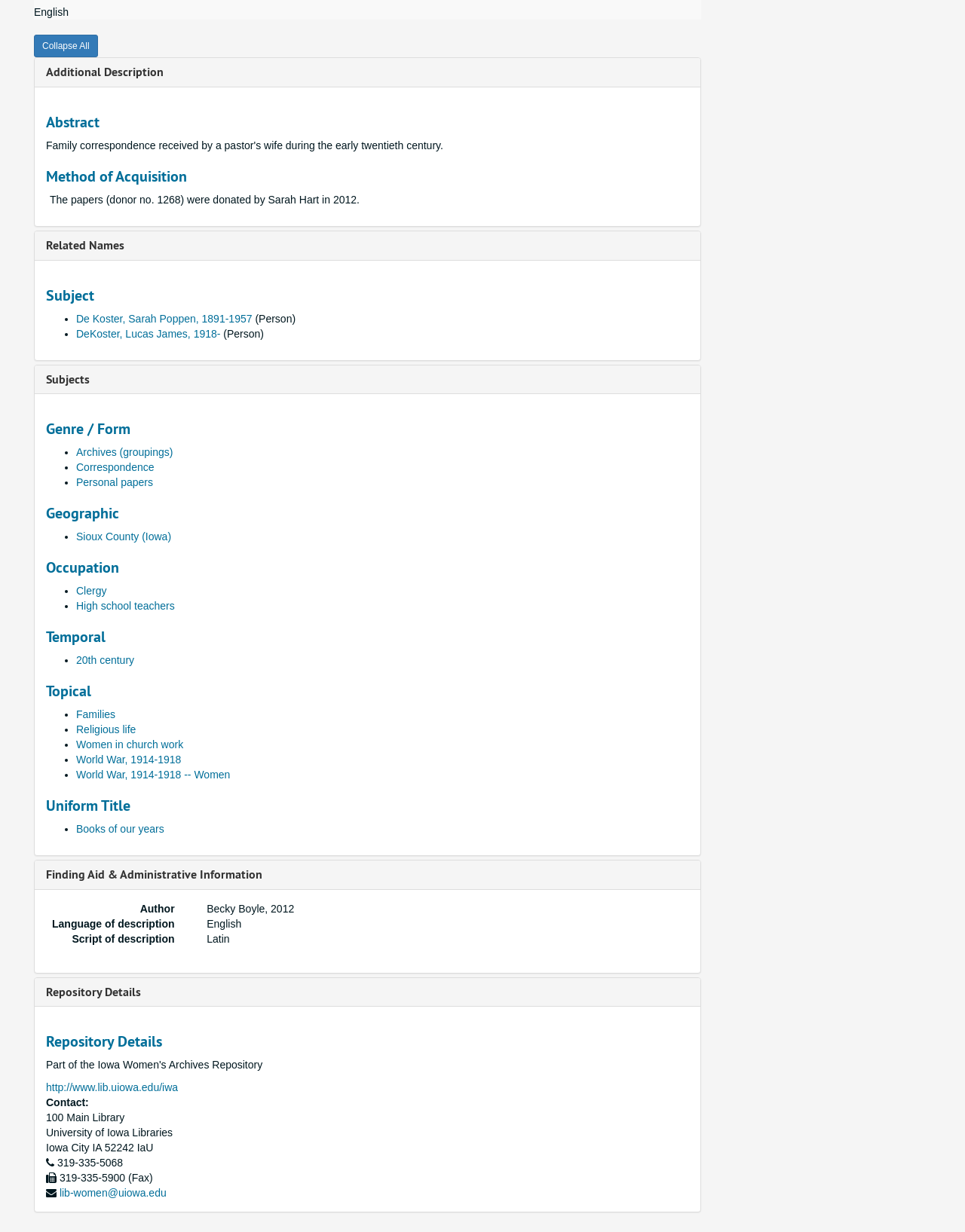What is the occupation of Lucas James DeKoster?
Look at the image and construct a detailed response to the question.

I found the answer by looking at the 'Related Names' section, which lists Lucas James DeKoster as a related name, and then looking at the 'Occupation' section, which lists 'High school teachers' as one of the occupations.